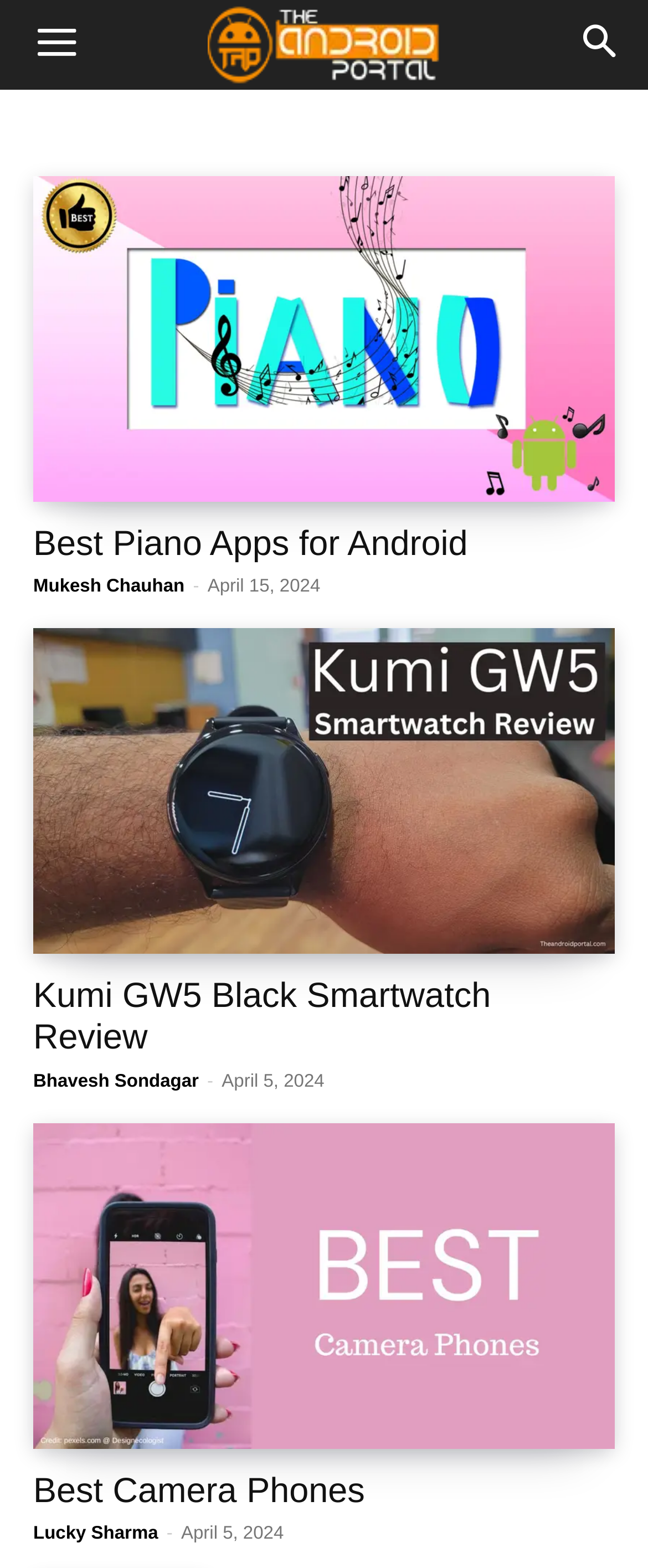Highlight the bounding box coordinates of the region I should click on to meet the following instruction: "Check the review of Kumi GW5 Black Smartwatch".

[0.051, 0.401, 0.949, 0.608]